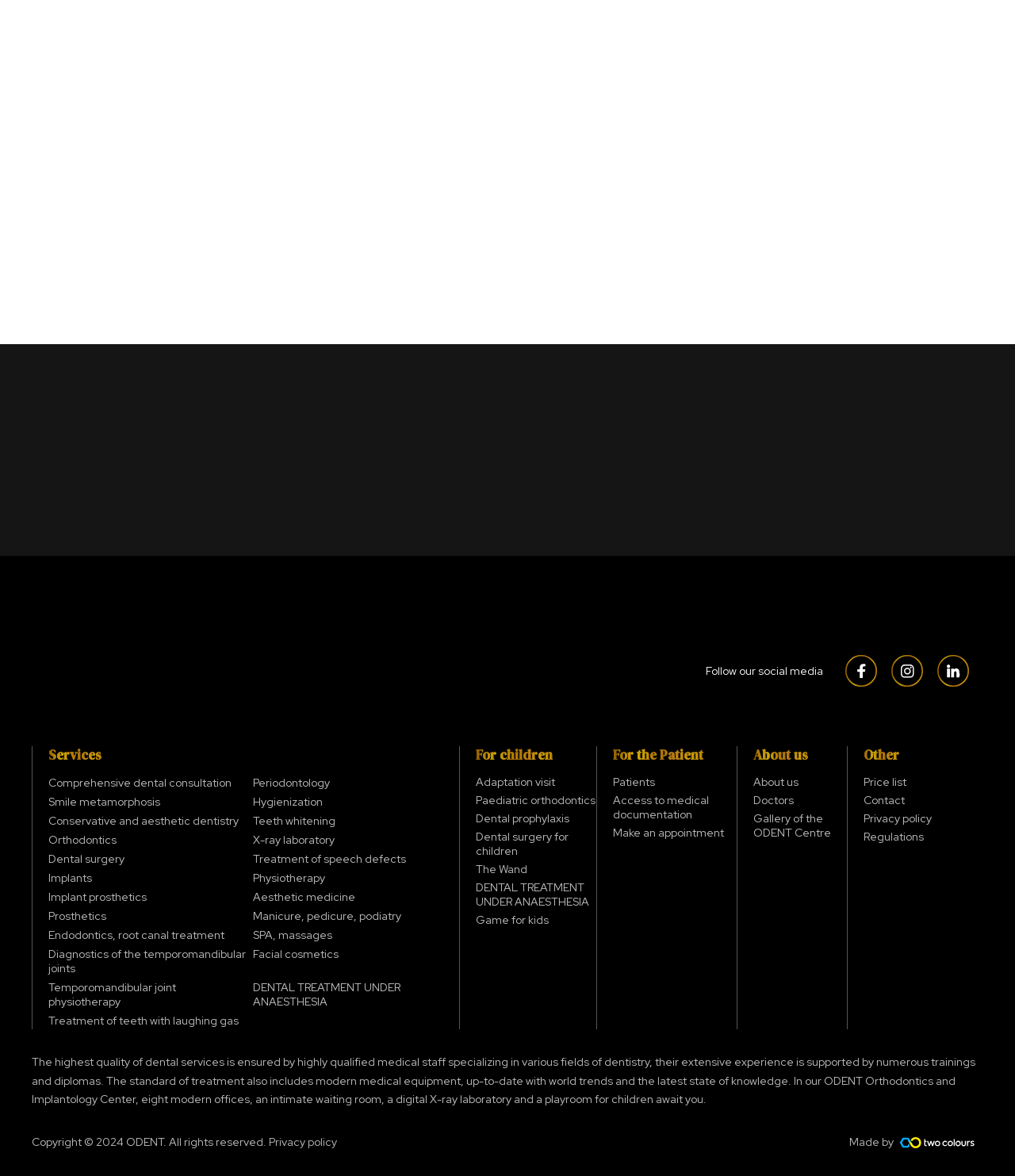What is the main service offered by this website? Look at the image and give a one-word or short phrase answer.

Dental services